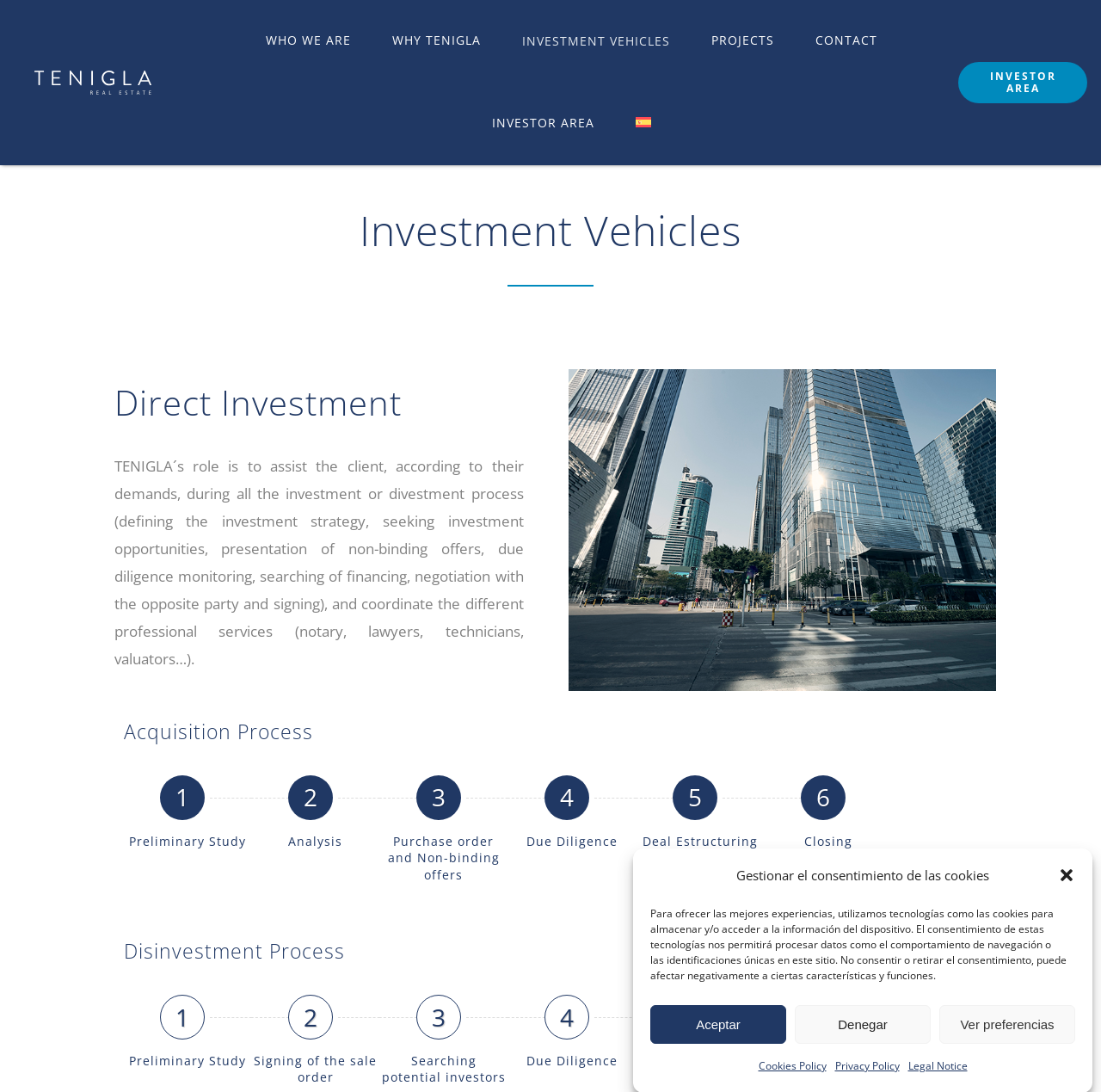Locate the bounding box coordinates of the clickable region necessary to complete the following instruction: "Click the 'CONTACT' link". Provide the coordinates in the format of four float numbers between 0 and 1, i.e., [left, top, right, bottom].

[0.722, 0.0, 0.816, 0.076]